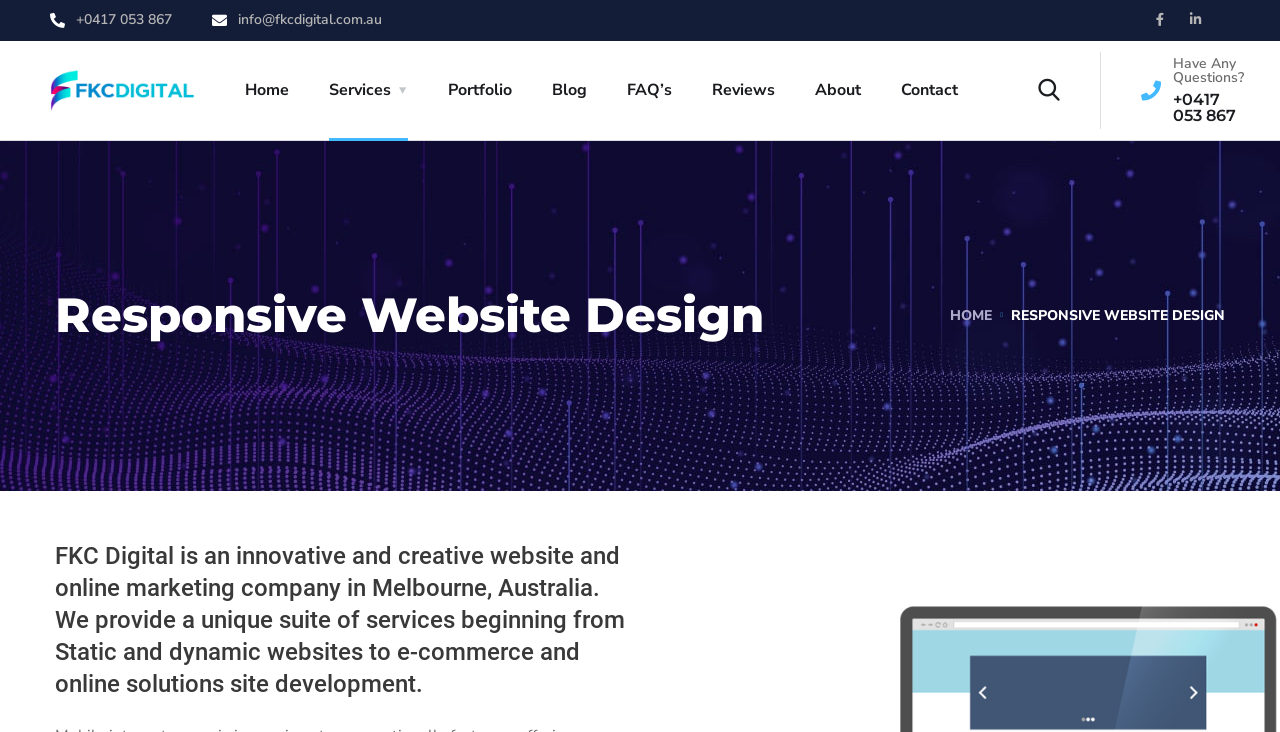How can I get in touch with FKC Digital?
Using the image as a reference, answer with just one word or a short phrase.

Call or email